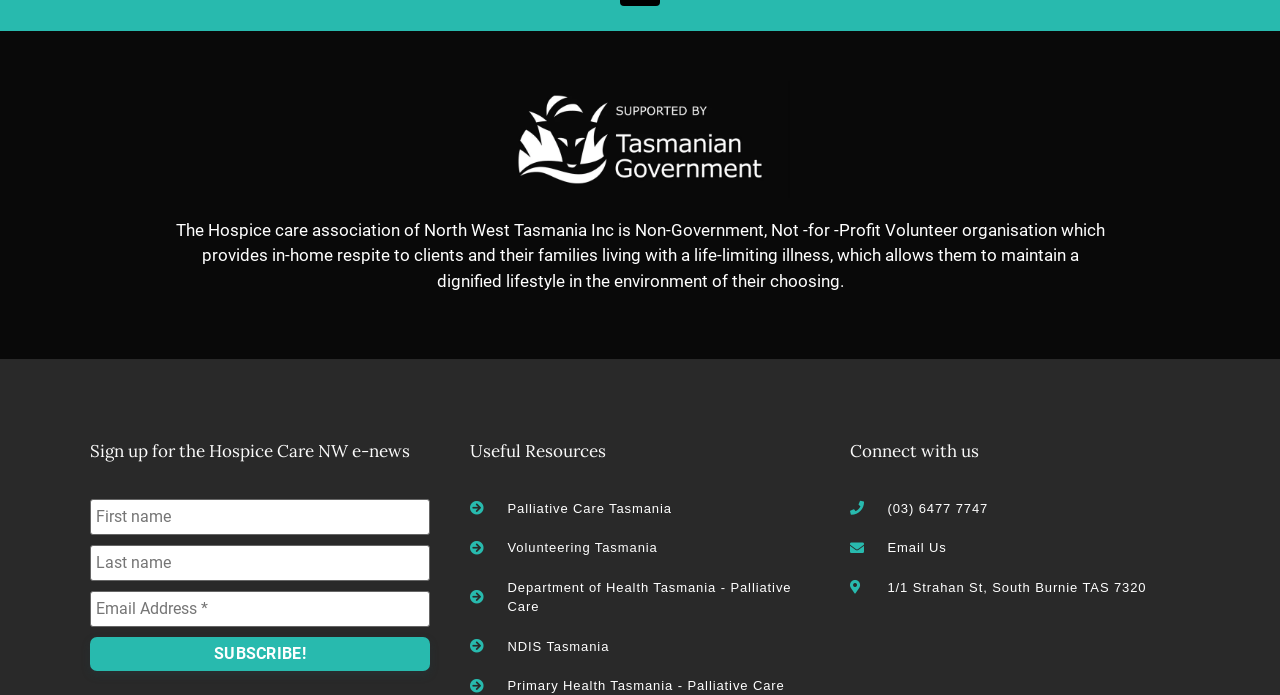What information is required to sign up for the e-news?
Based on the screenshot, answer the question with a single word or phrase.

First name, Last name, Email Address